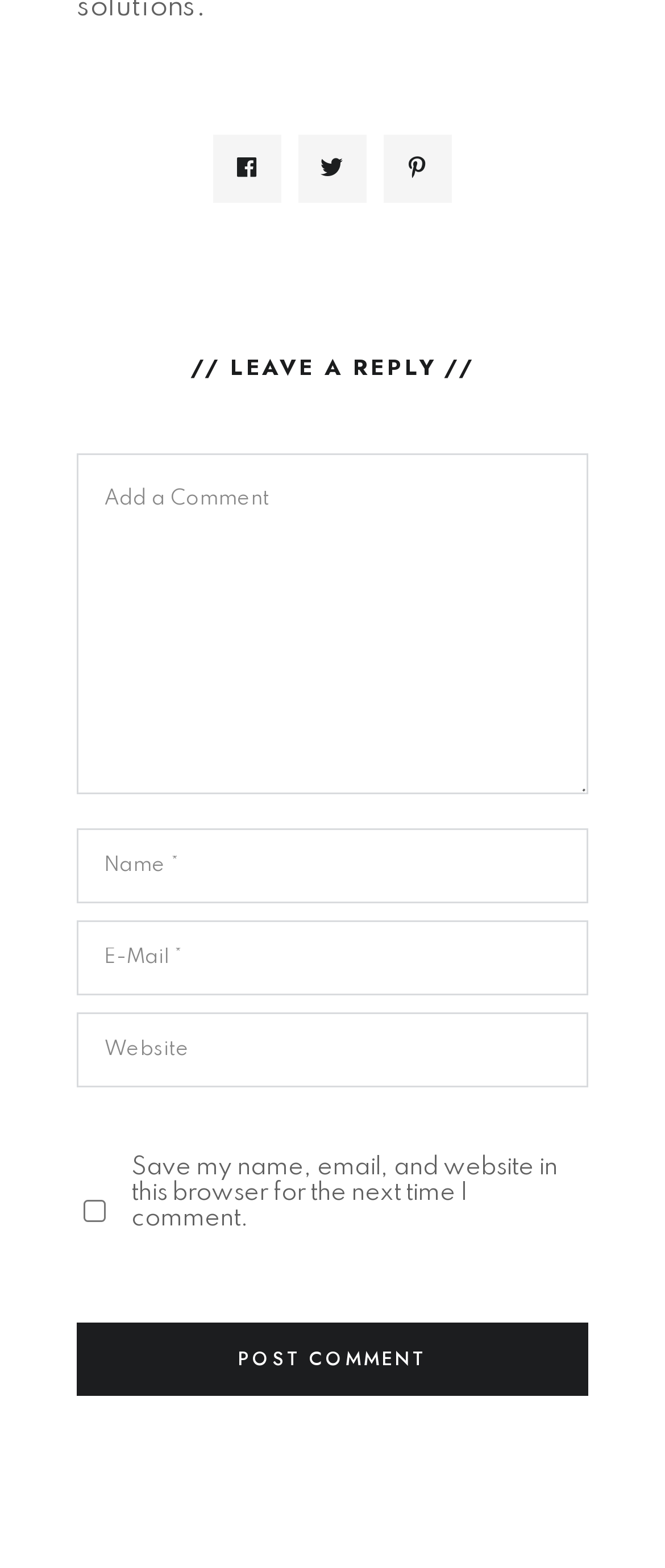Analyze the image and answer the question with as much detail as possible: 
What is the button below the textboxes for?

The button is labeled 'Post comment' and is located below the textboxes. This suggests that its purpose is to submit the user's comment.